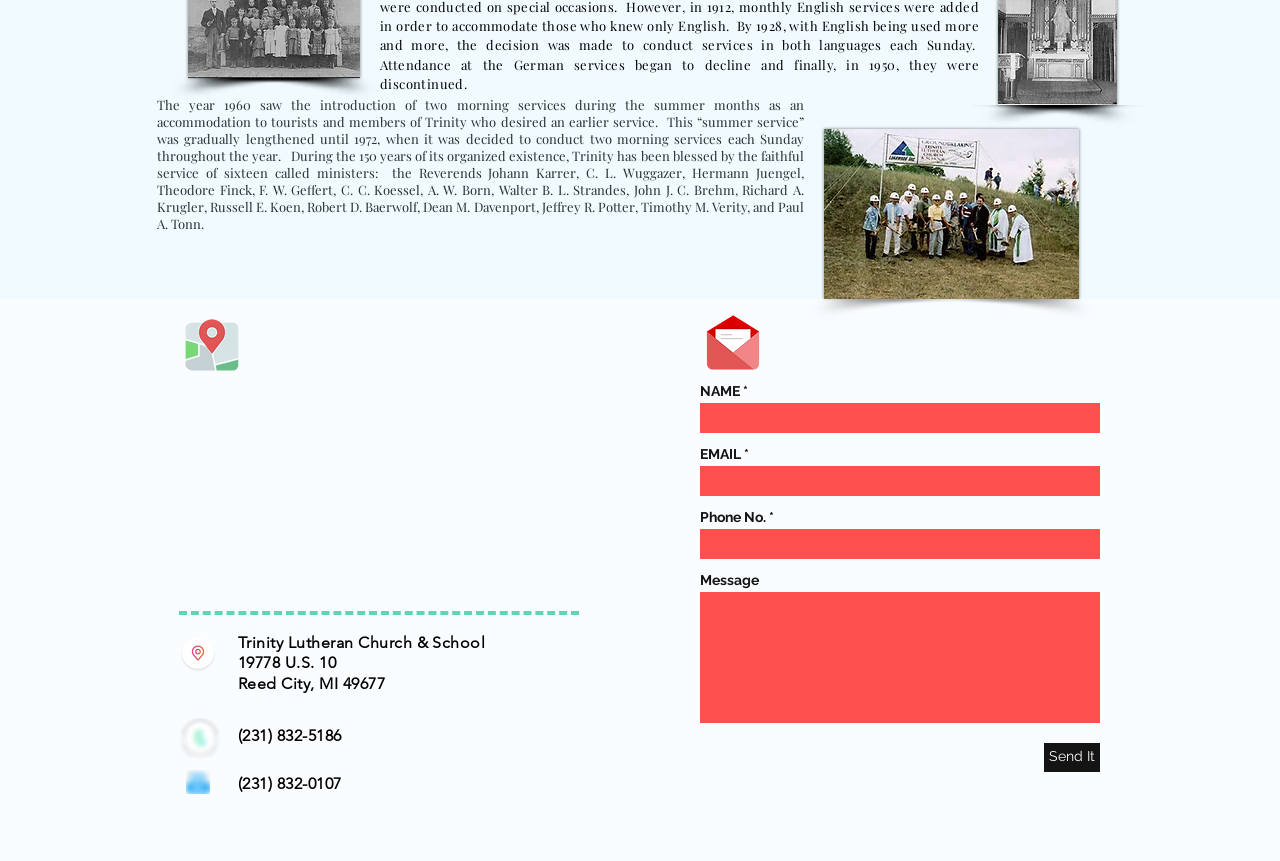What is the phone number of the church?
Respond to the question with a single word or phrase according to the image.

(231) 832-5186